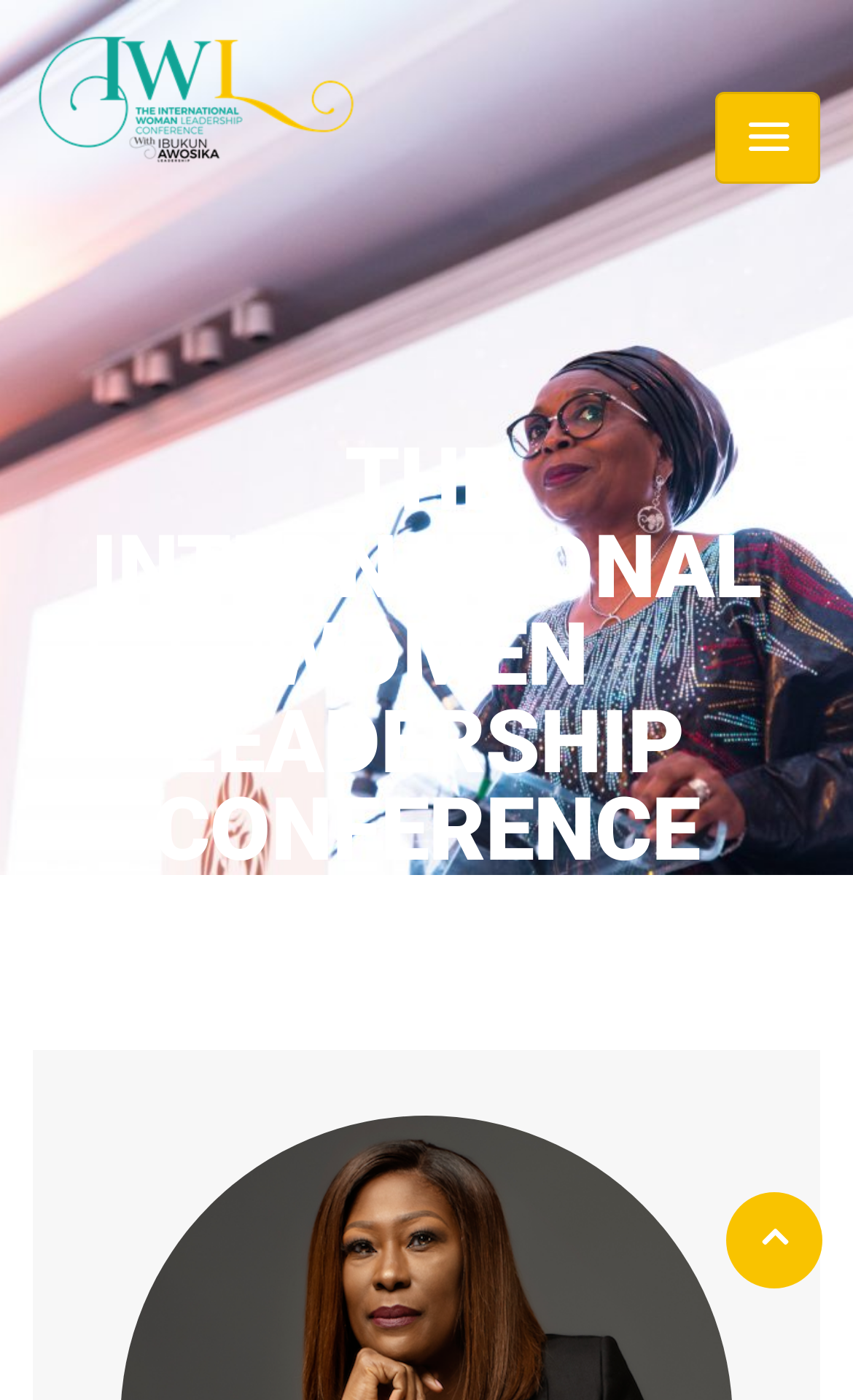Extract the bounding box coordinates for the HTML element that matches this description: "alt="The International Woman Leadership Conference"". The coordinates should be four float numbers between 0 and 1, i.e., [left, top, right, bottom].

[0.038, 0.016, 0.421, 0.128]